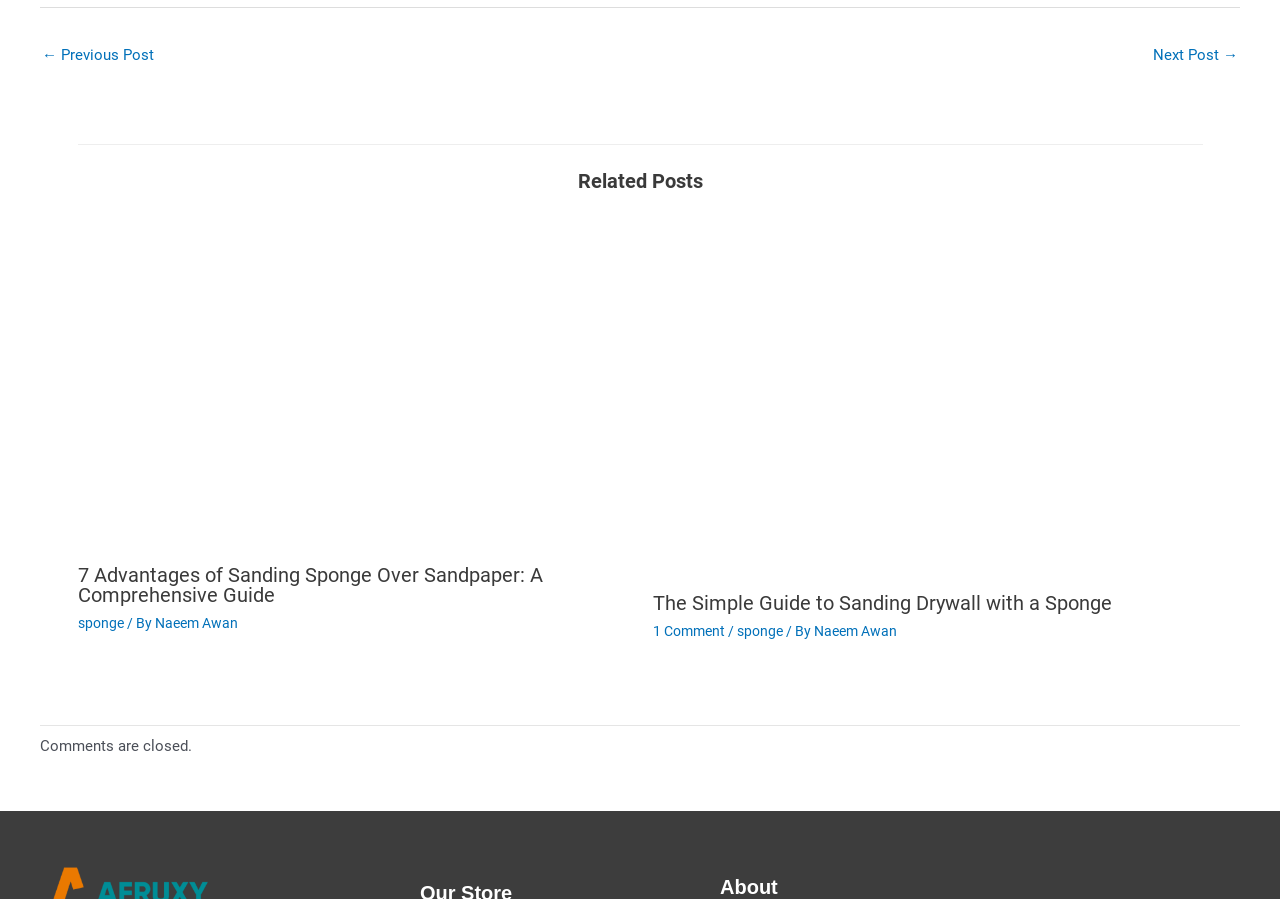Identify the bounding box coordinates for the region of the element that should be clicked to carry out the instruction: "go to previous post". The bounding box coordinates should be four float numbers between 0 and 1, i.e., [left, top, right, bottom].

[0.033, 0.044, 0.12, 0.083]